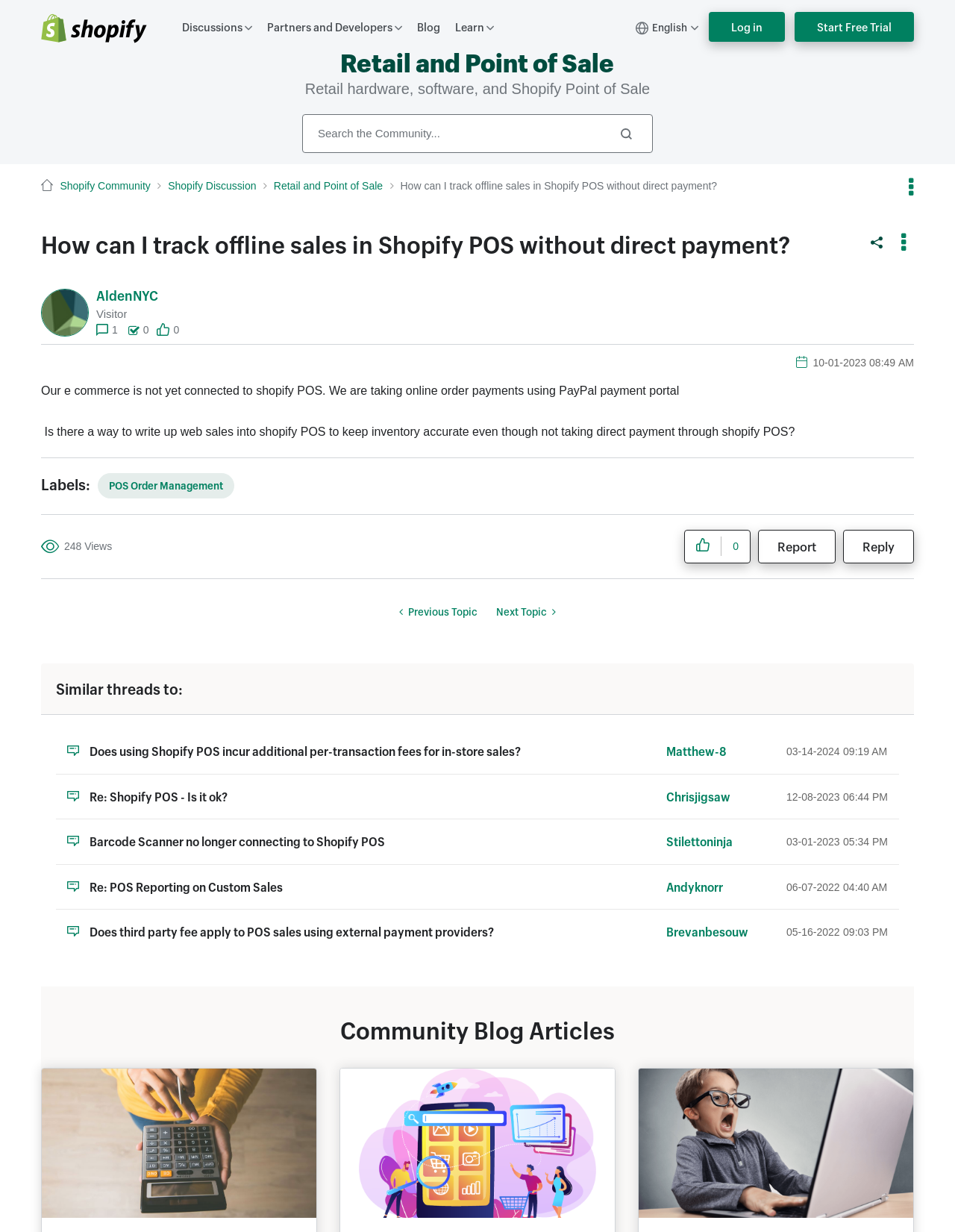How many views does the post have?
Please ensure your answer to the question is detailed and covers all necessary aspects.

The number of views is displayed below the post, next to the 'Views' label, indicating that the post has been viewed 248 times.